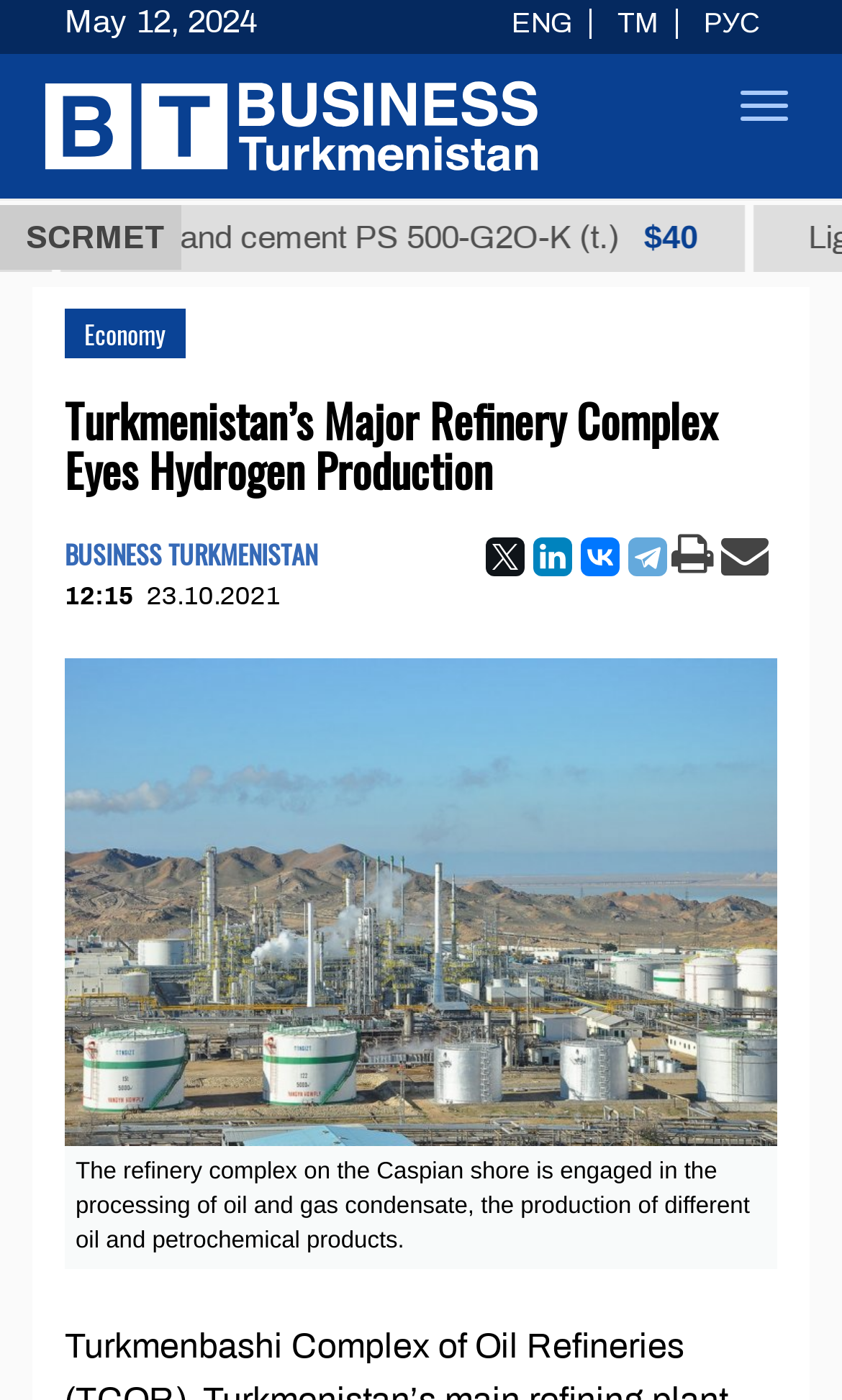Can you find the bounding box coordinates for the element to click on to achieve the instruction: "View the refinery complex image"?

[0.077, 0.47, 0.923, 0.819]